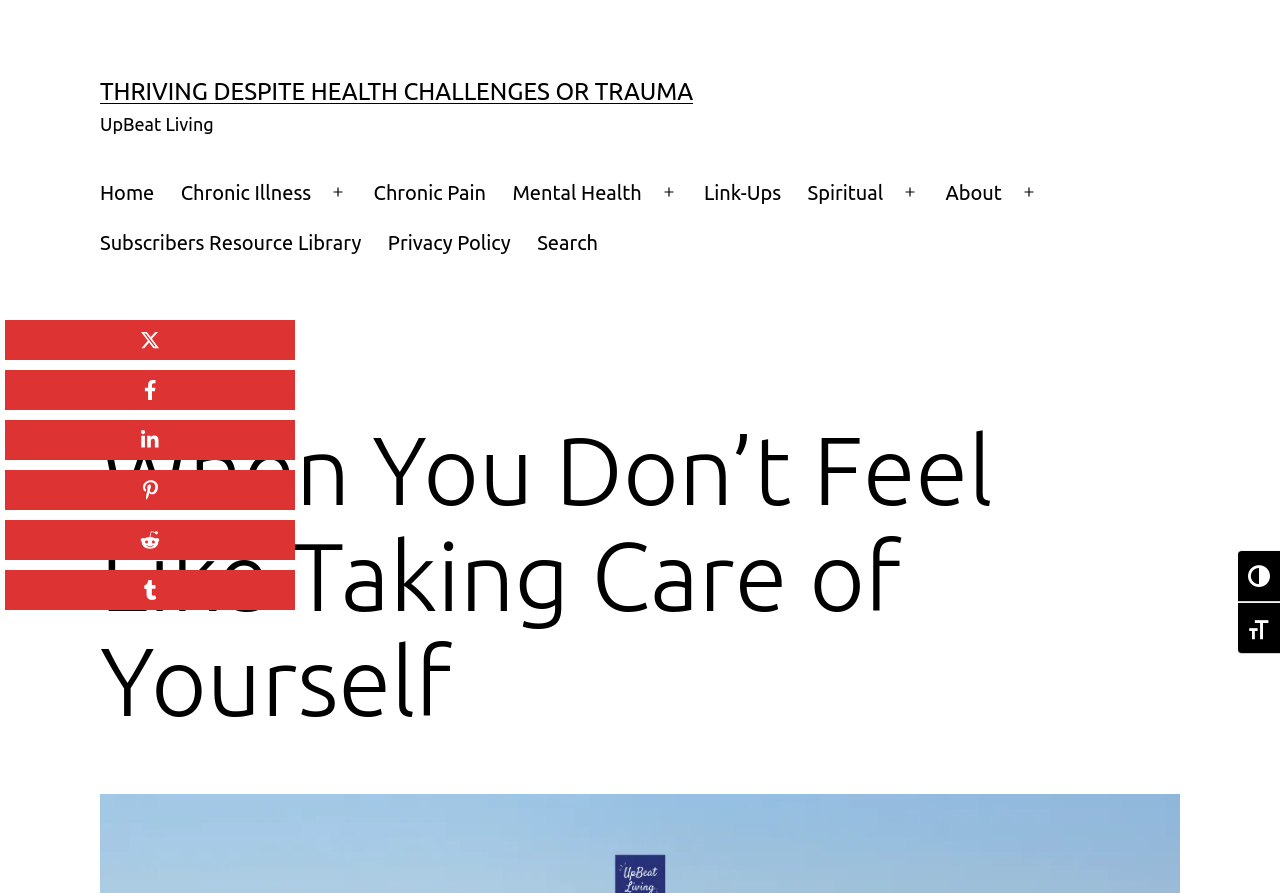Write an elaborate caption that captures the essence of the webpage.

The webpage is about self-care motivation and provides 4 tips when one doesn't feel like taking care of themselves. At the top right corner, there are two buttons to toggle high contrast and font size. Below these buttons, there is a link to the website's main page, "THRIVING DESPITE HEALTH CHALLENGES OR TRAUMA", and a static text "UpBeat Living". 

On the top left side, there is a primary navigation menu with links to various sections, including "Home", "Chronic Illness", "Chronic Pain", "Mental Health", "Link-Ups", "Spiritual", "About", and "Subscribers Resource Library". Each of these links has a corresponding button to open a sub-menu.

Below the navigation menu, there is a heading "When You Don’t Feel Like Taking Care of Yourself" which is the main topic of the webpage. This heading is accompanied by a small image and a "Pin" button.

On the left side, there are social media links to Facebook, LinkedIn, Pinterest, Reddit, and Tumblr, each with a corresponding image.

The overall structure of the webpage is divided into sections, with clear headings and concise text, making it easy to navigate and read.